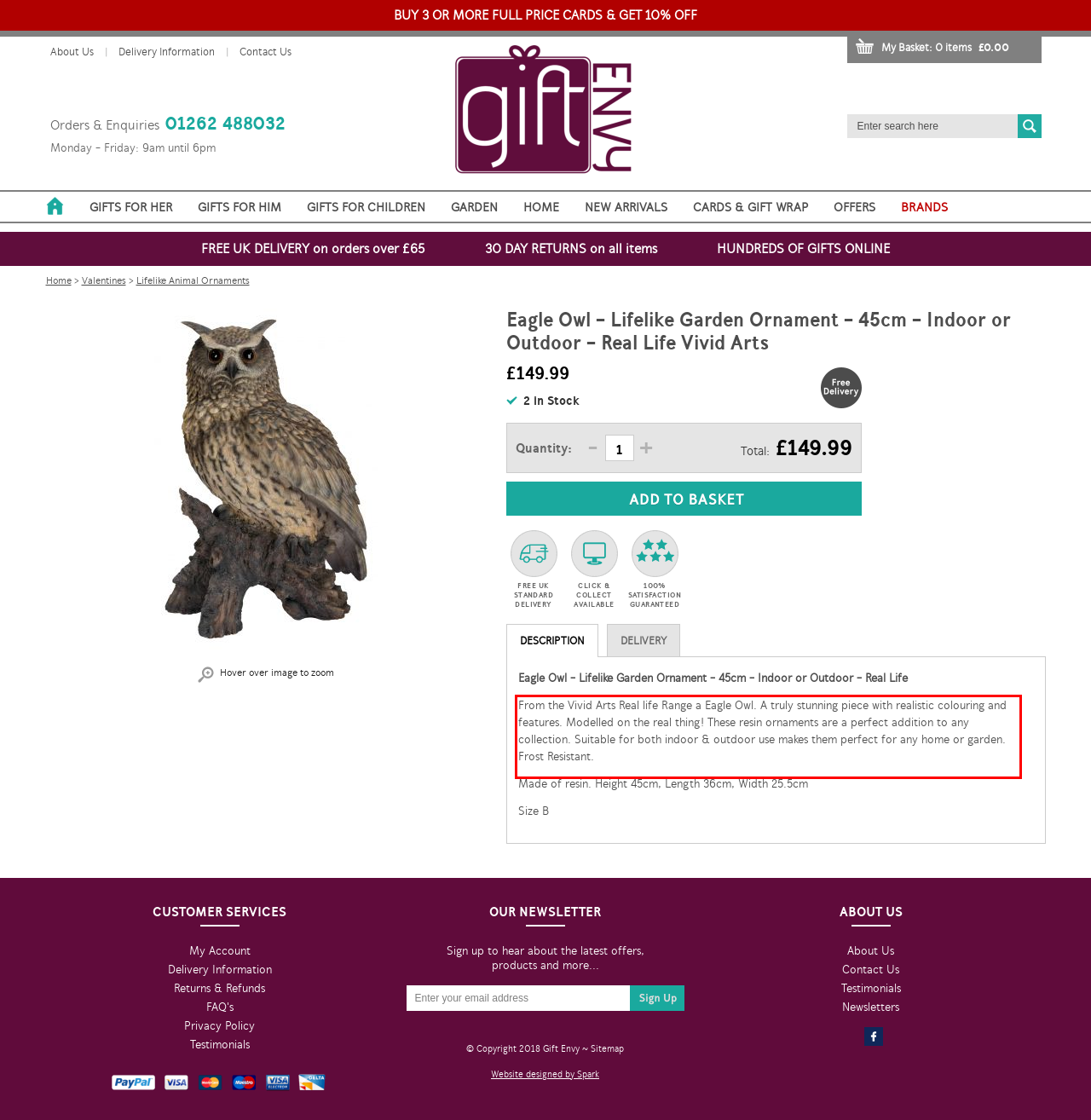You have a webpage screenshot with a red rectangle surrounding a UI element. Extract the text content from within this red bounding box.

From the Vivid Arts Real life Range a Eagle Owl. A truly stunning piece with realistic colouring and features. Modelled on the real thing! These resin ornaments are a perfect addition to any collection. Suitable for both indoor & outdoor use makes them perfect for any home or garden. Frost Resistant.